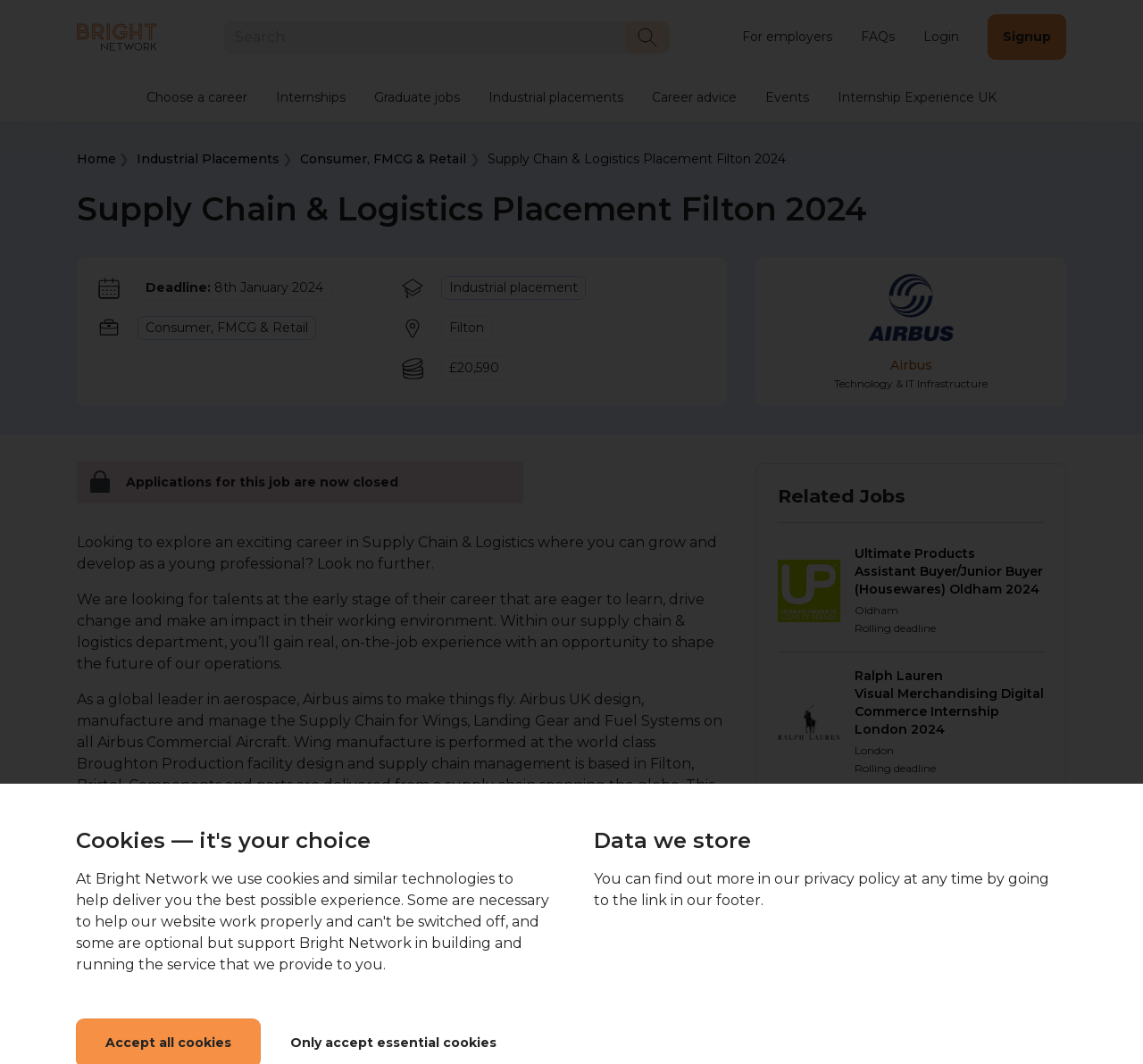Reply to the question below using a single word or brief phrase:
What is the deadline for the Supply Chain & Logistics Placement Filton 2024?

8th January 2024